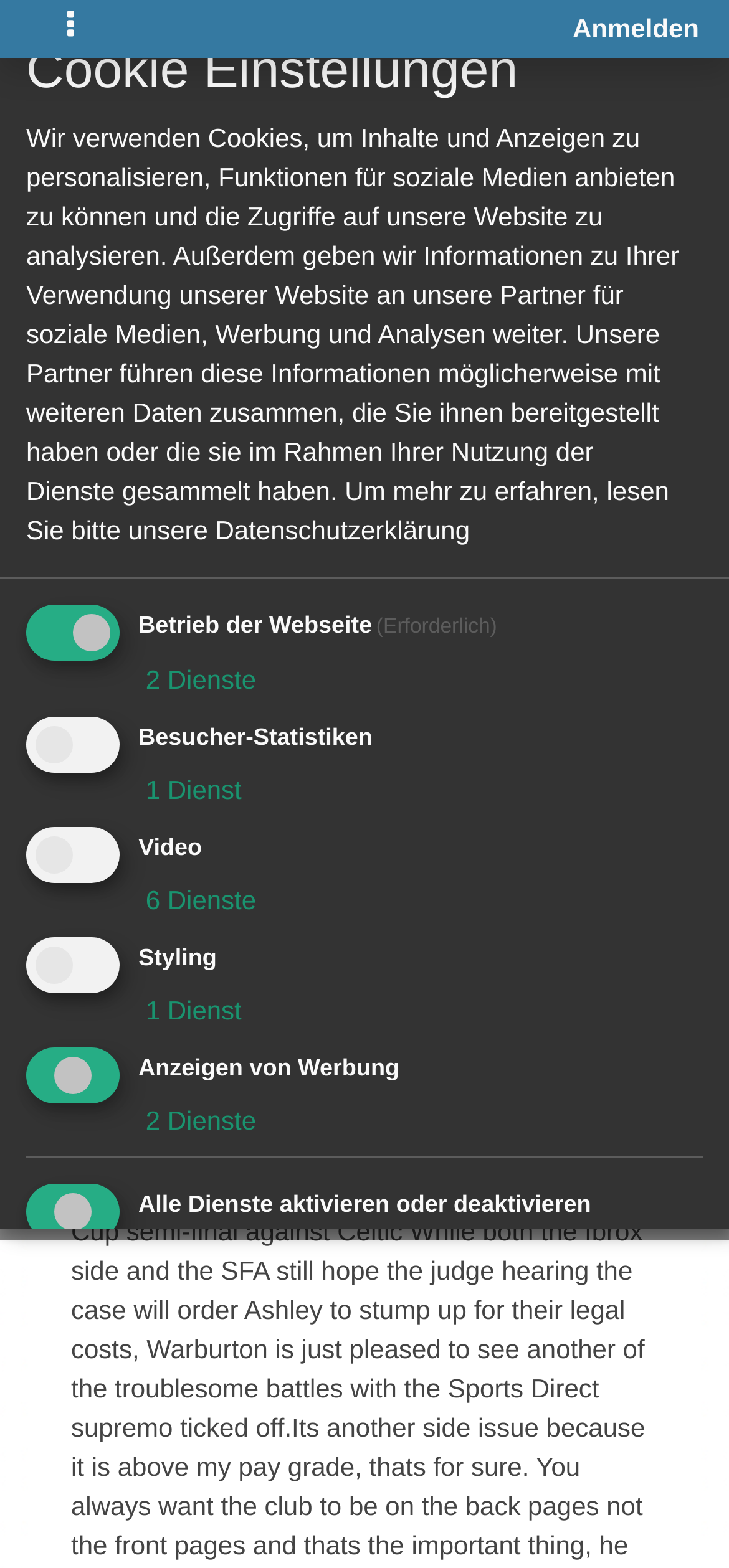What is the username of the avatar?
Based on the image, answer the question with a single word or brief phrase.

Cl11234566